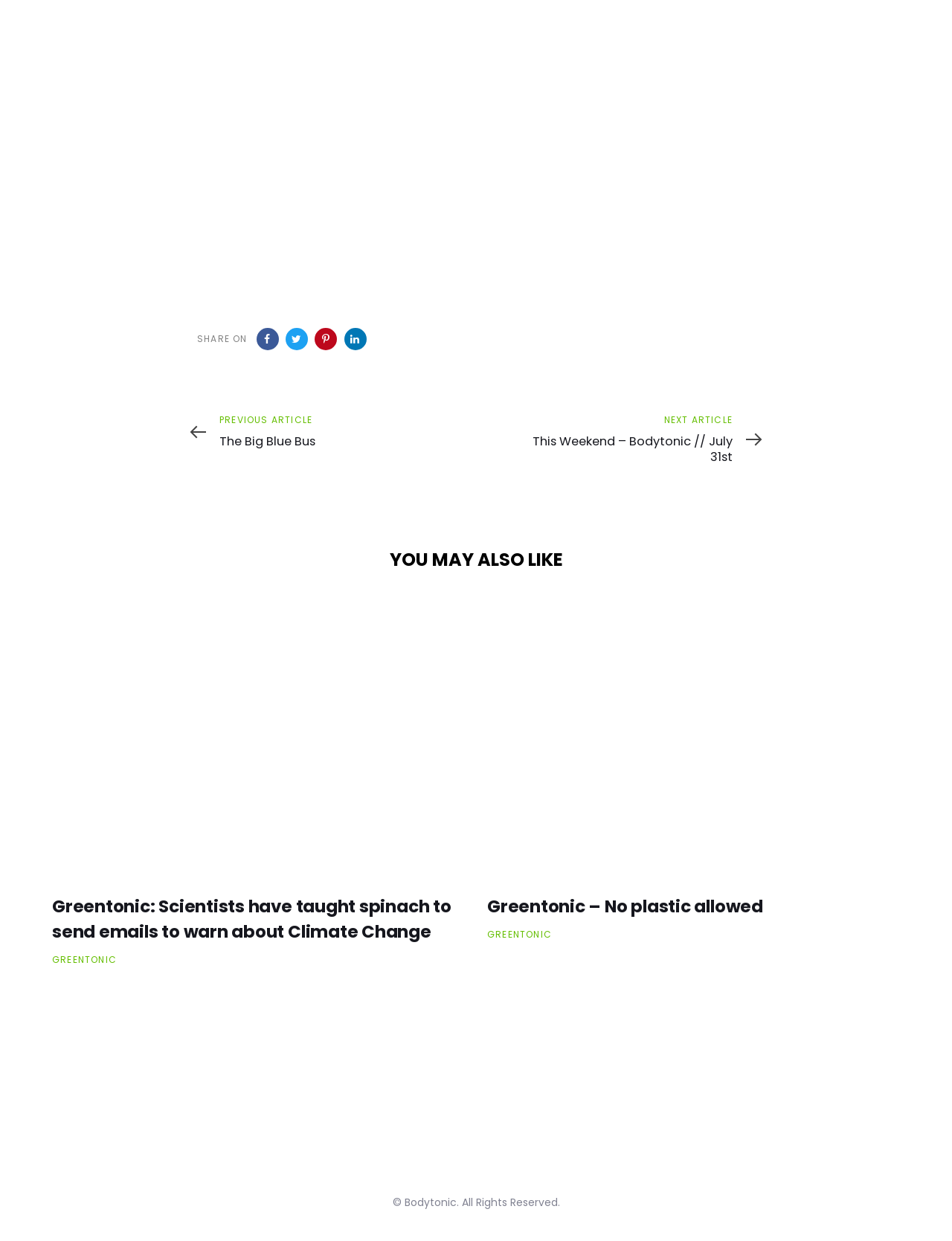Find the bounding box coordinates of the area that needs to be clicked in order to achieve the following instruction: "Read previous article". The coordinates should be specified as four float numbers between 0 and 1, i.e., [left, top, right, bottom].

[0.23, 0.333, 0.331, 0.362]